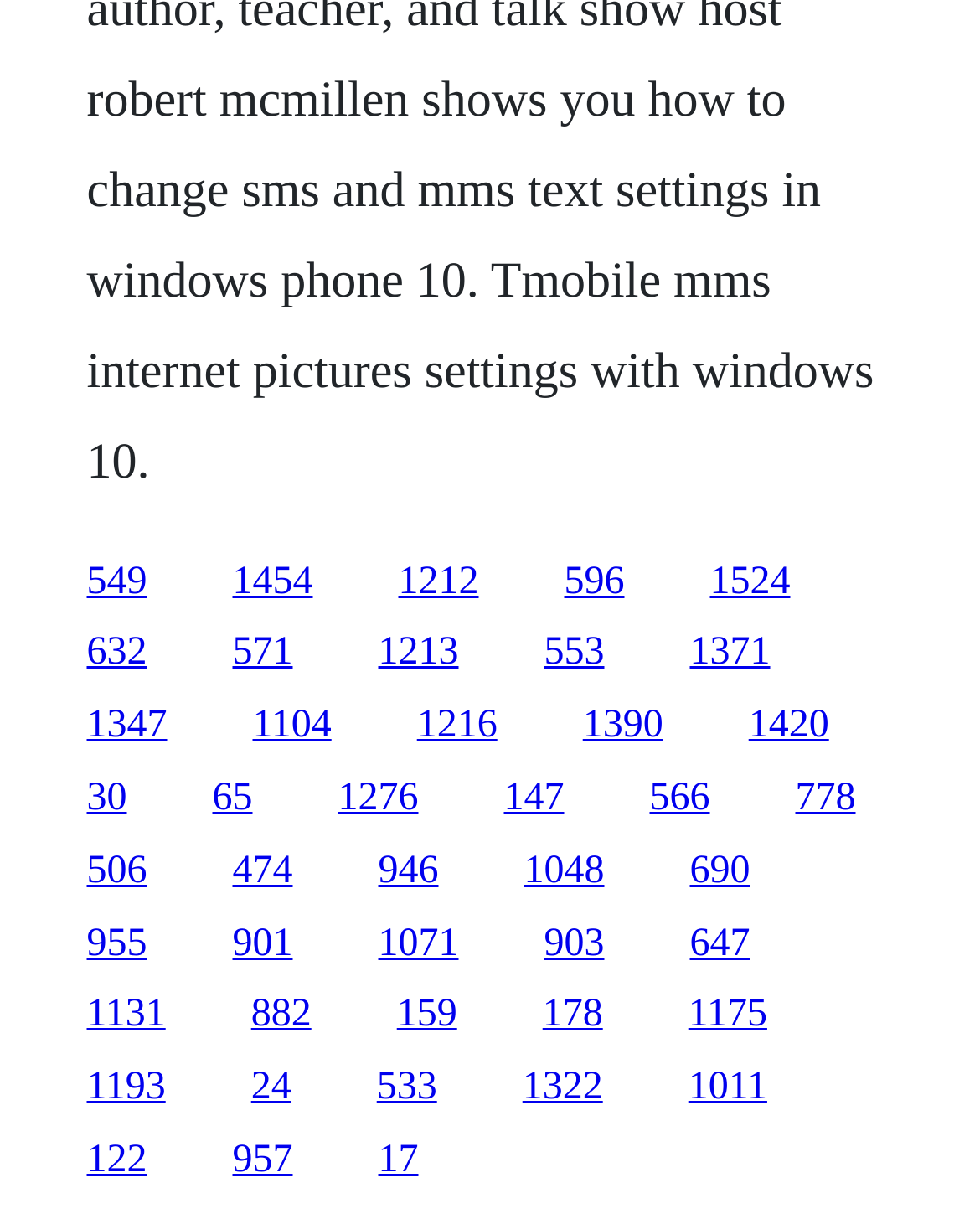Please answer the following question using a single word or phrase: How many rows of links are there?

7